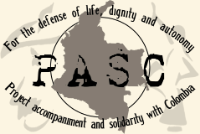What is the overall aesthetic of the logo?
Please provide an in-depth and detailed response to the question.

The caption explains that the logo combines an earthy color palette with stylized elements, which evoke a sense of unity and purpose, reflecting the group's dedication to supporting communities in Colombia amidst challenges to their rights.